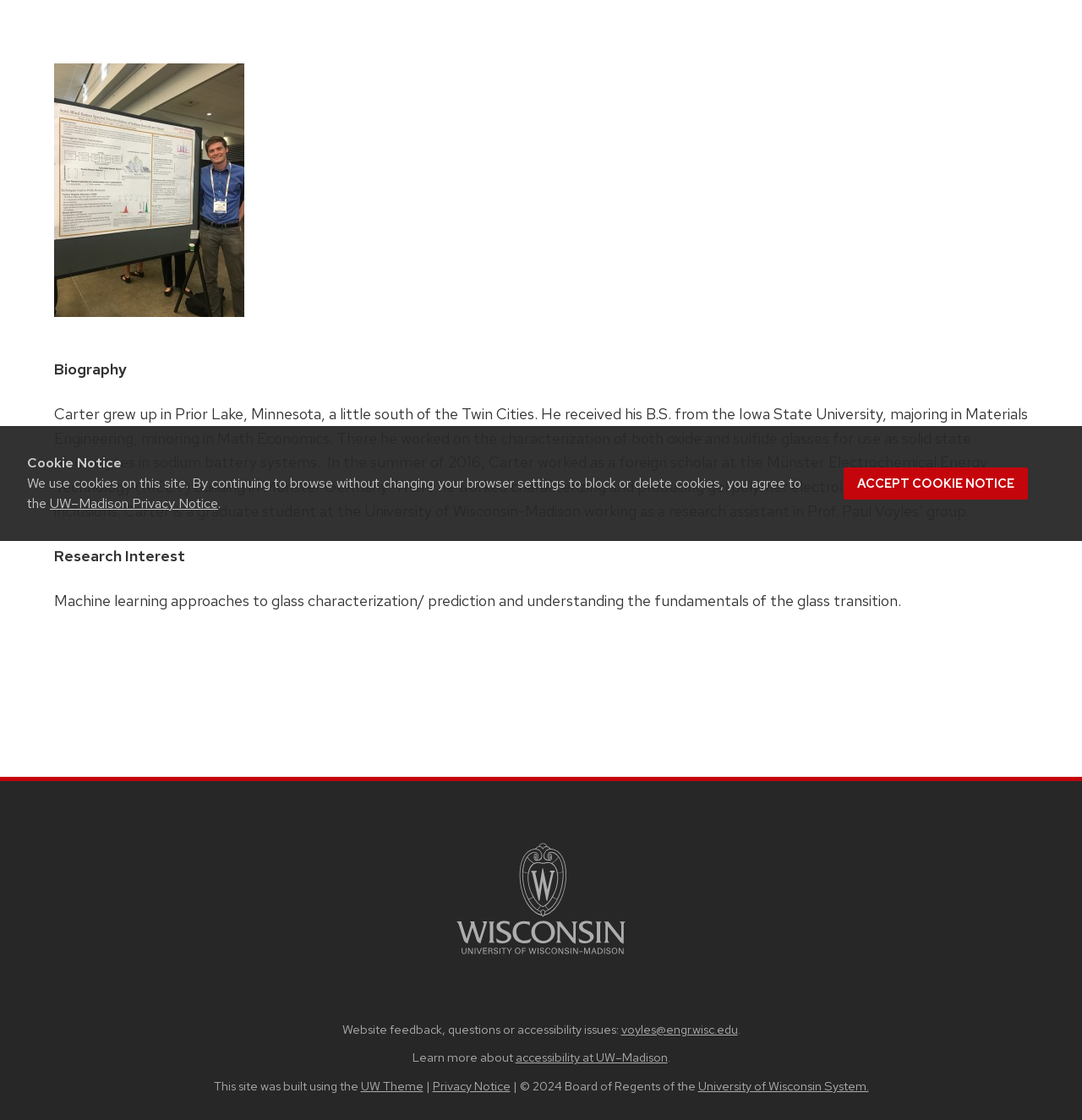Identify the bounding box coordinates for the UI element described as follows: "Privacy Notice". Ensure the coordinates are four float numbers between 0 and 1, formatted as [left, top, right, bottom].

[0.4, 0.962, 0.471, 0.976]